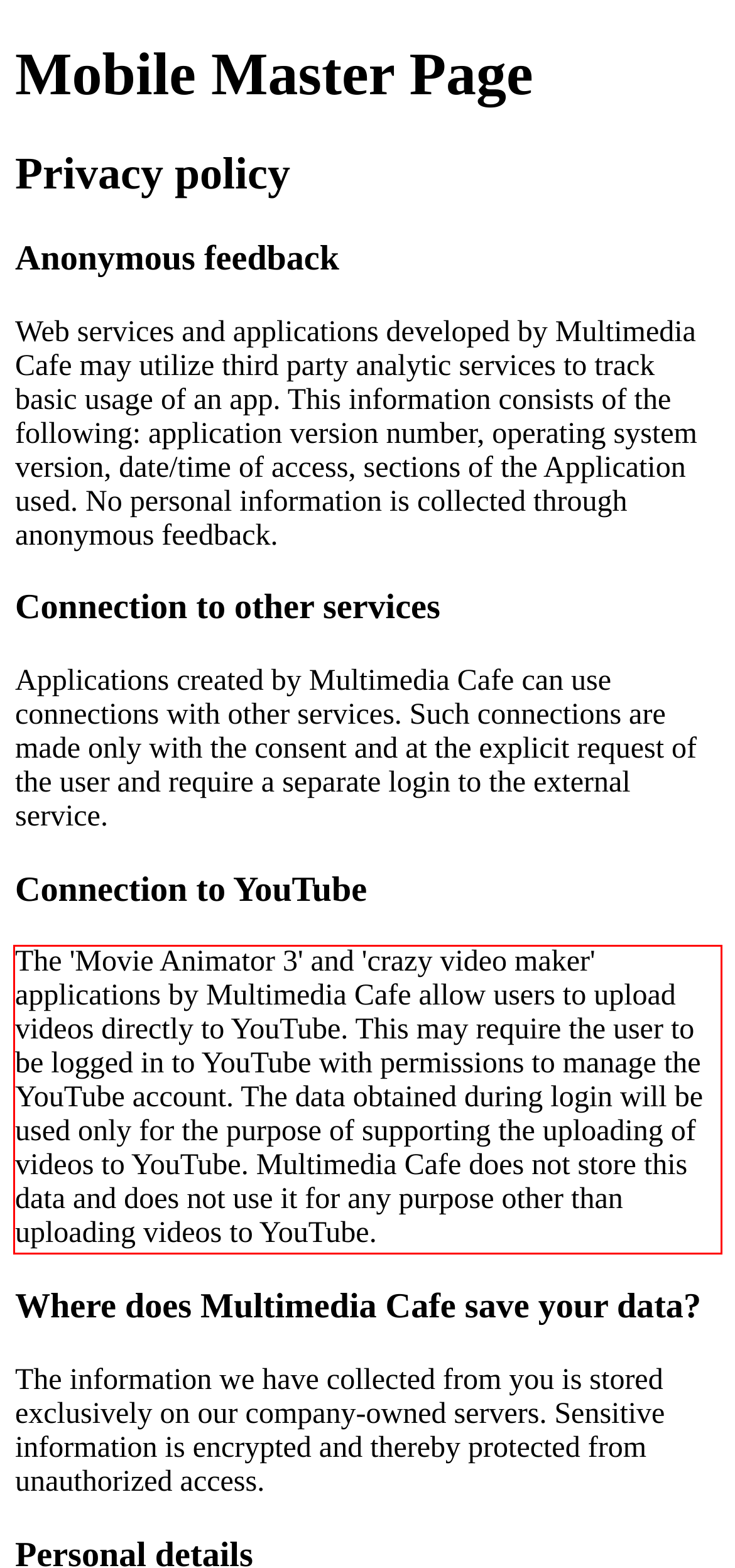Given the screenshot of a webpage, identify the red rectangle bounding box and recognize the text content inside it, generating the extracted text.

The 'Movie Animator 3' and 'crazy video maker' applications by Multimedia Cafe allow users to upload videos directly to YouTube. This may require the user to be logged in to YouTube with permissions to manage the YouTube account. The data obtained during login will be used only for the purpose of supporting the uploading of videos to YouTube. Multimedia Cafe does not store this data and does not use it for any purpose other than uploading videos to YouTube.